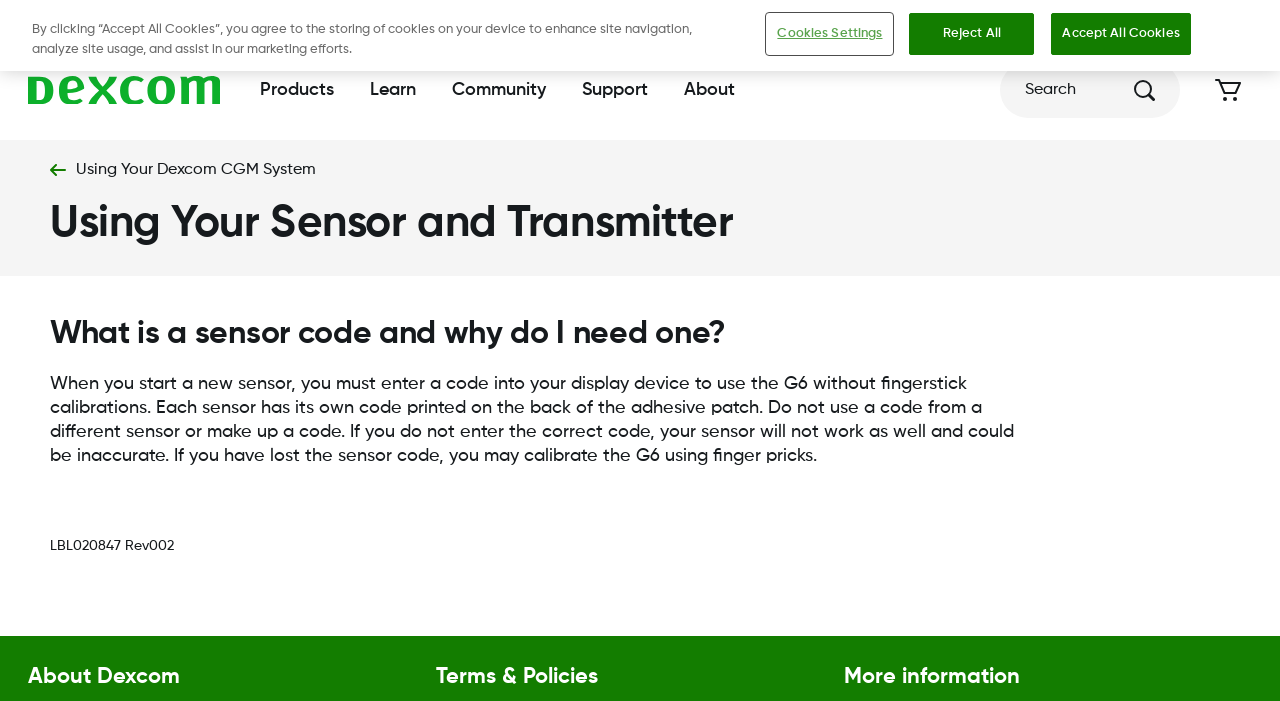Your task is to extract the text of the main heading from the webpage.

What is a sensor code and why do I need one?